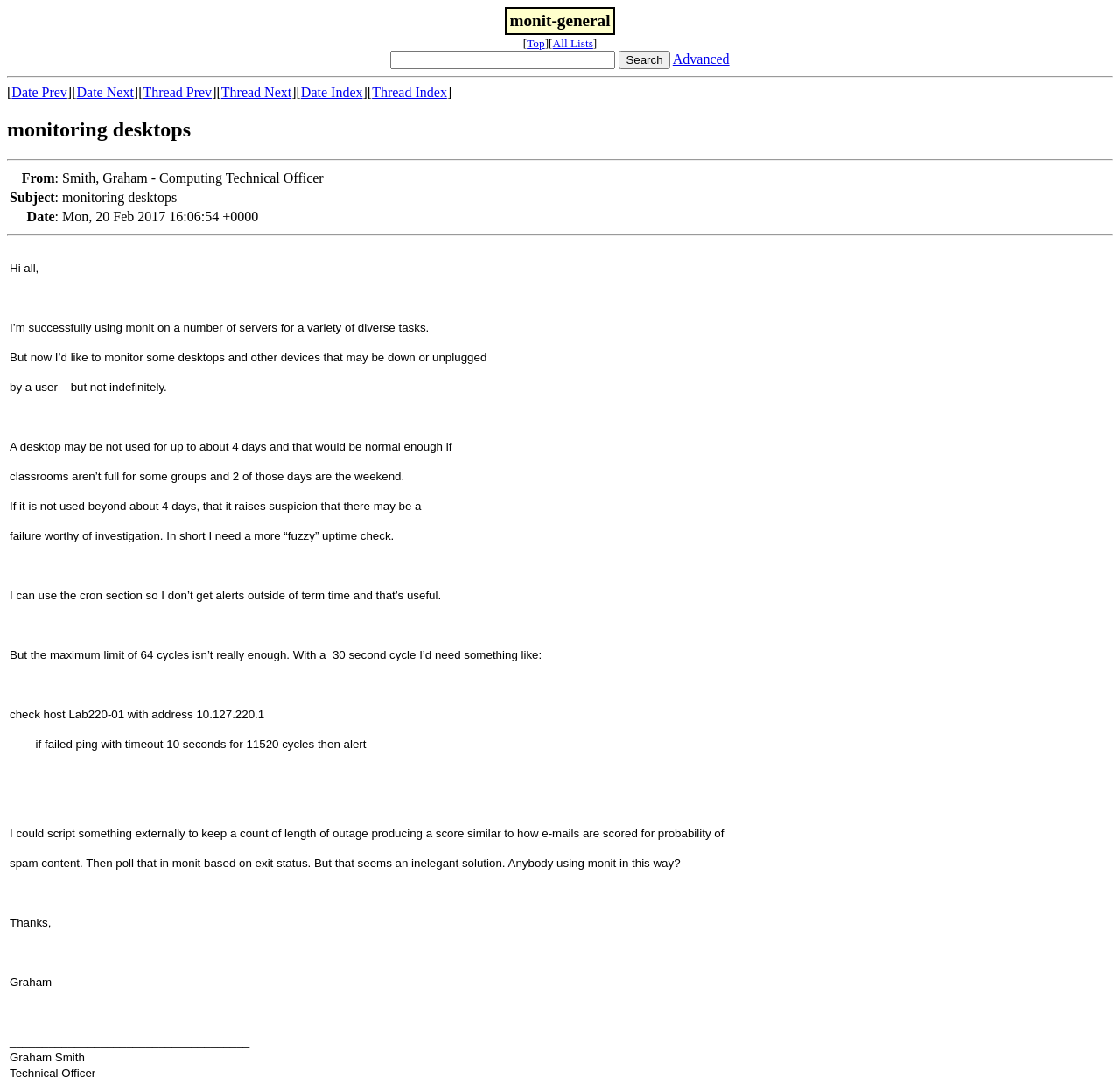Please mark the clickable region by giving the bounding box coordinates needed to complete this instruction: "Read the article about Customer Enablement".

None